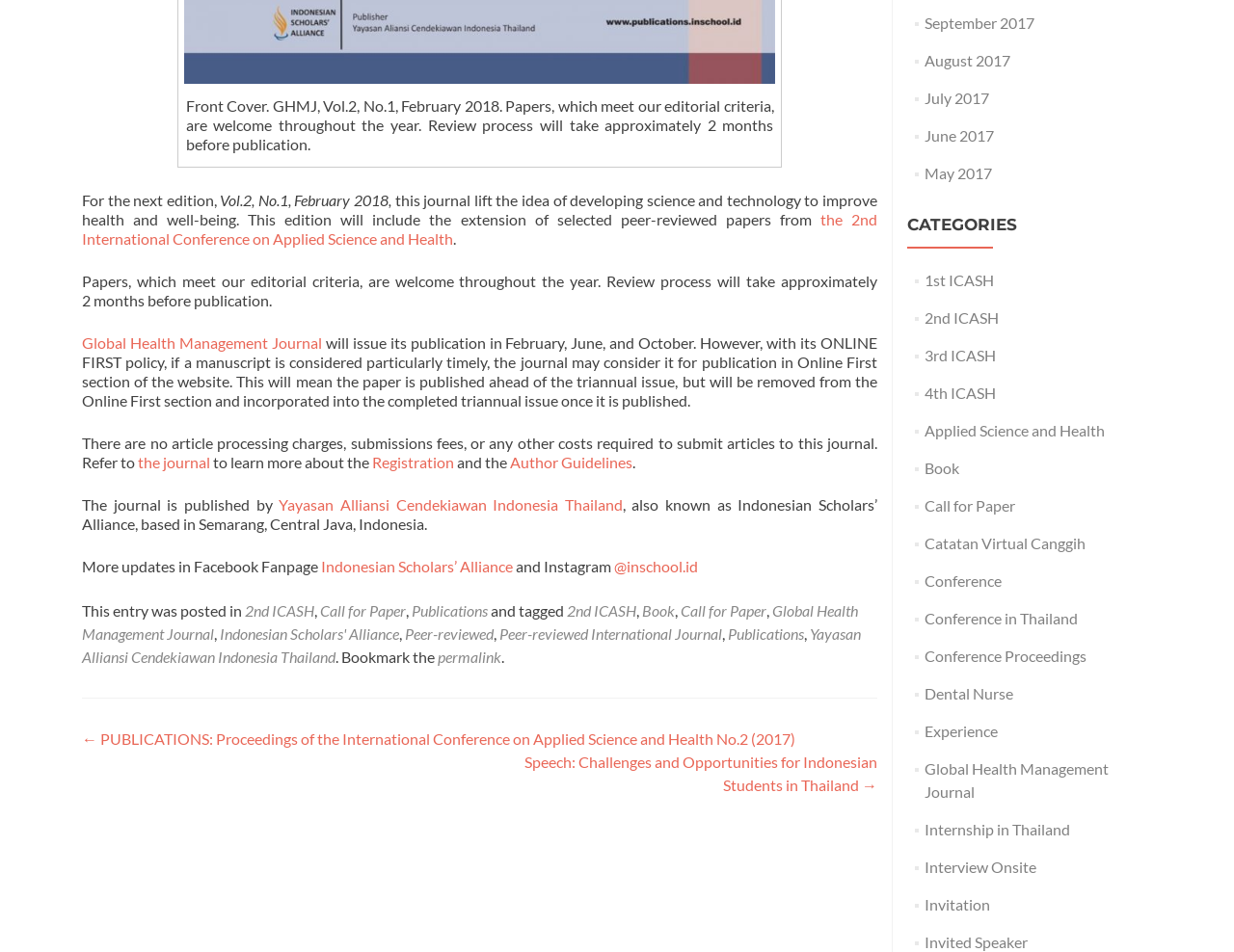Can you provide the bounding box coordinates for the element that should be clicked to implement the instruction: "Click the Donate button"?

None